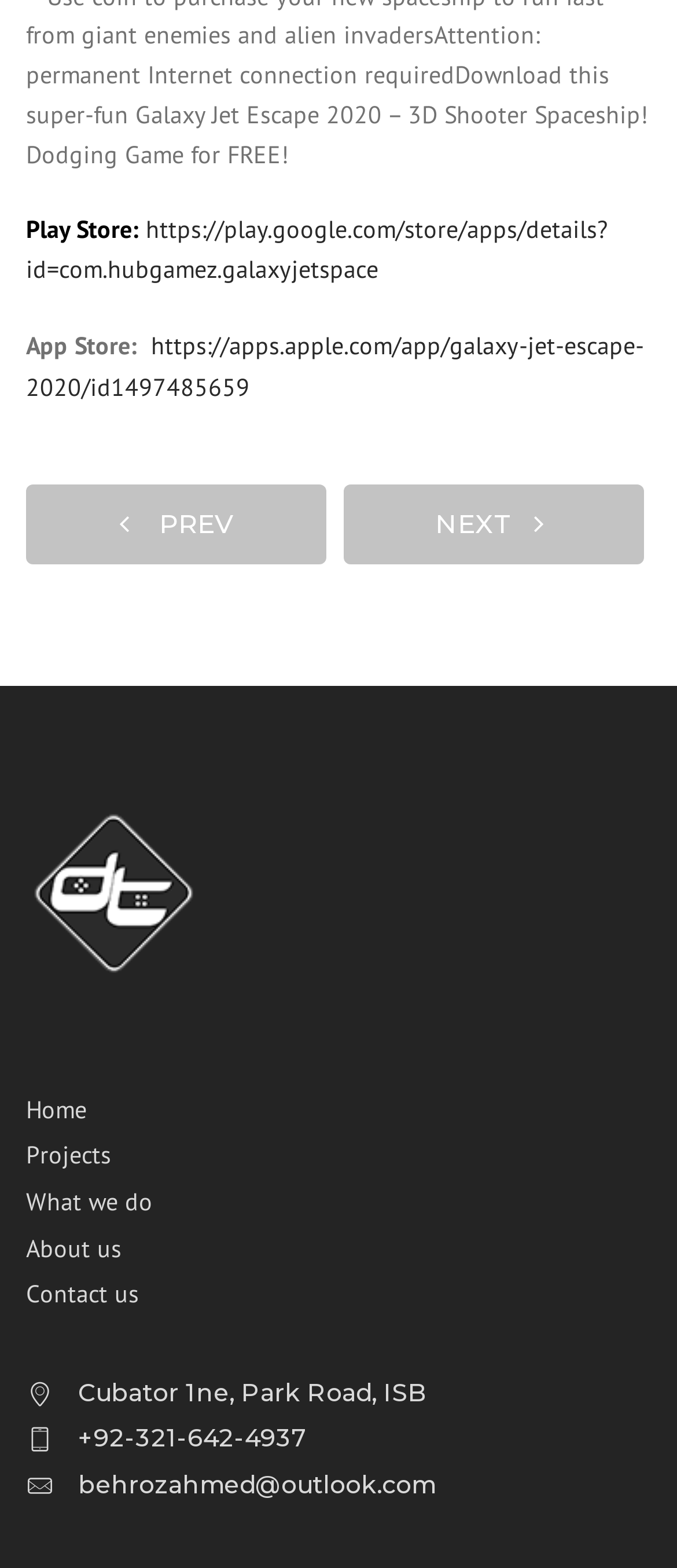Determine the bounding box coordinates for the UI element with the following description: "EPL Financial SERVICES". The coordinates should be four float numbers between 0 and 1, represented as [left, top, right, bottom].

None